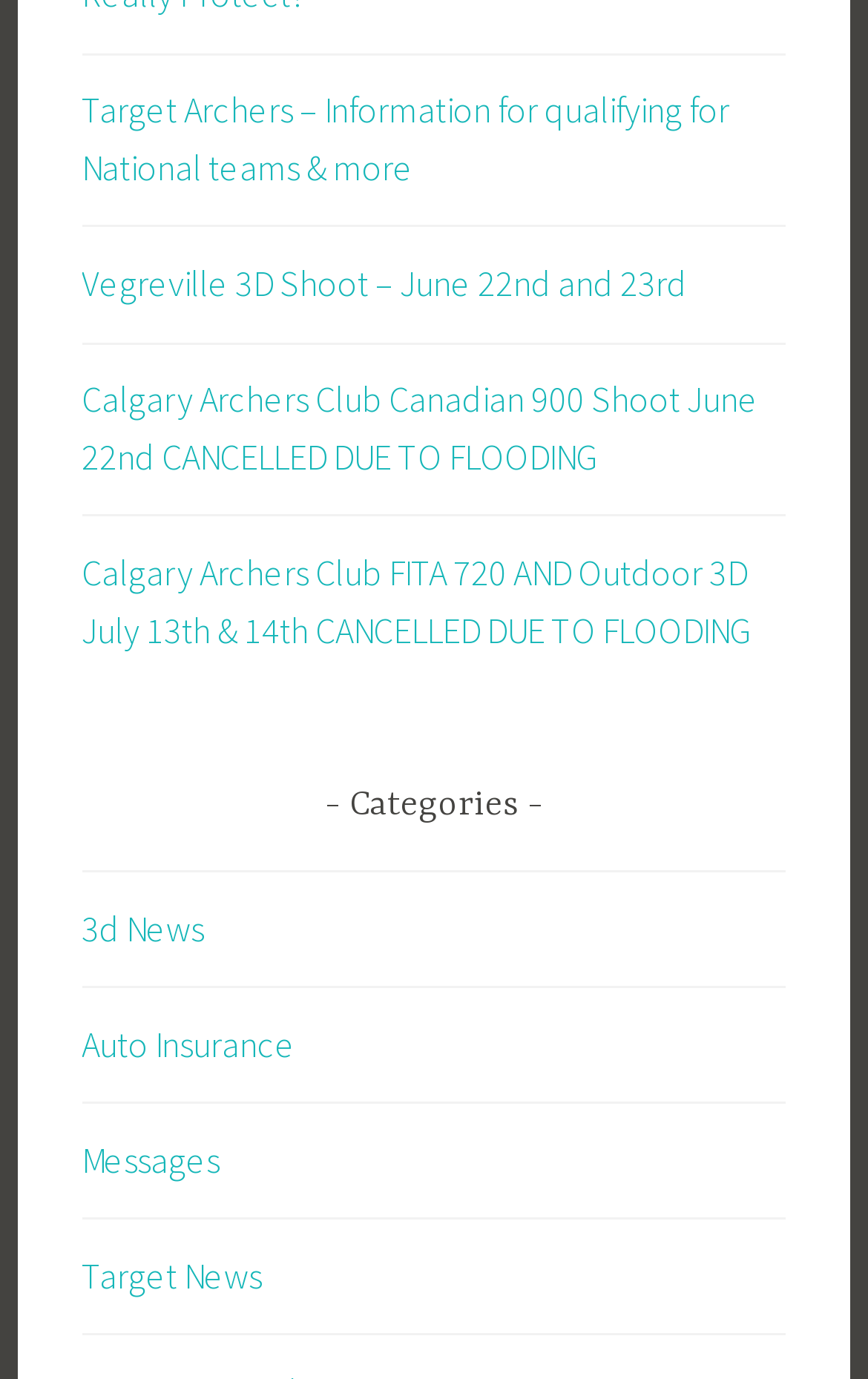Please identify the bounding box coordinates of the element's region that needs to be clicked to fulfill the following instruction: "View Target Archers information". The bounding box coordinates should consist of four float numbers between 0 and 1, i.e., [left, top, right, bottom].

[0.094, 0.064, 0.84, 0.137]